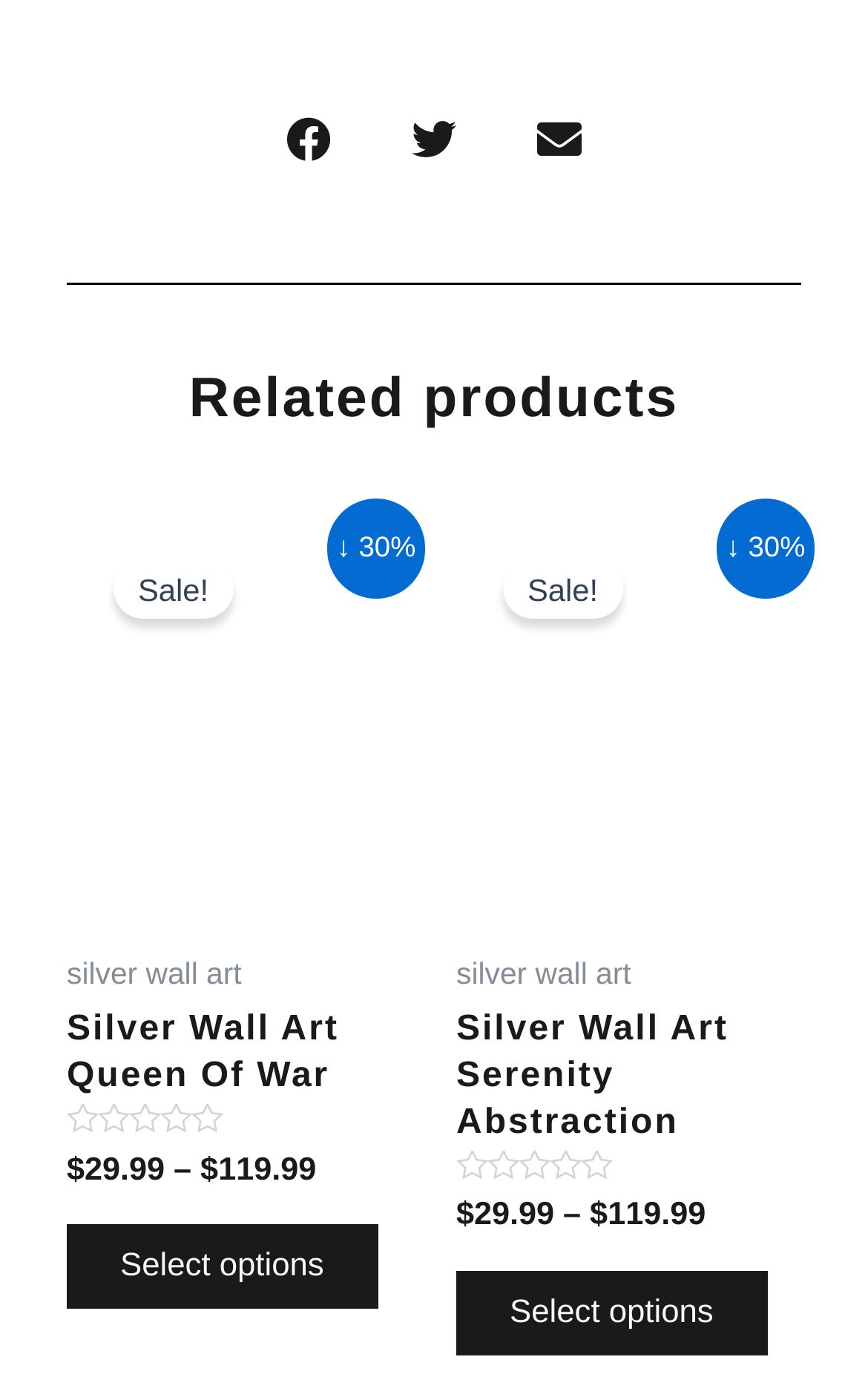Answer this question using a single word or a brief phrase:
What is the original price of the second product?

119.99